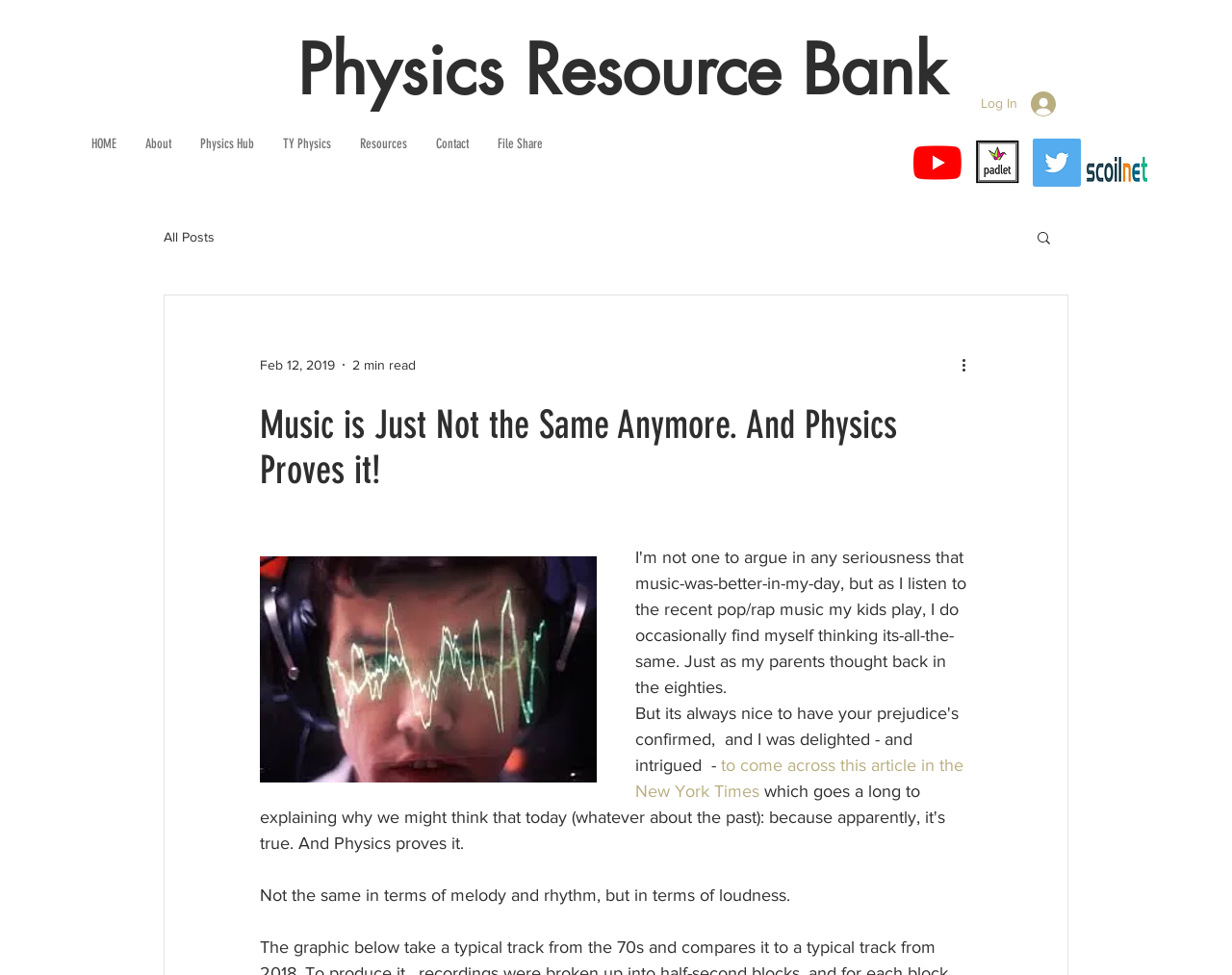Identify the bounding box coordinates of the area you need to click to perform the following instruction: "Click the Log In button".

[0.785, 0.087, 0.868, 0.125]